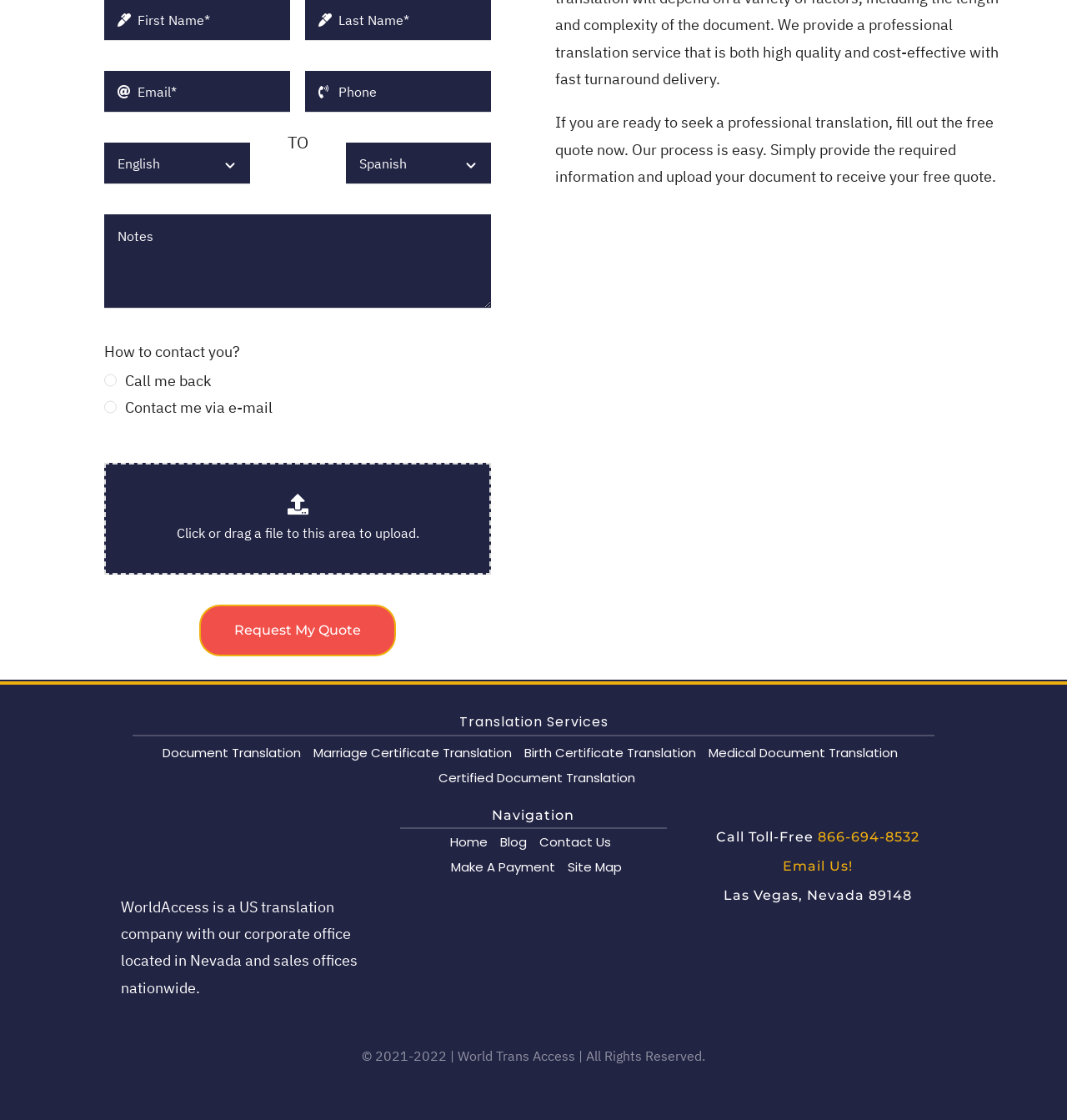Please find the bounding box coordinates of the element's region to be clicked to carry out this instruction: "Navigate to document translation services".

[0.153, 0.661, 0.282, 0.683]